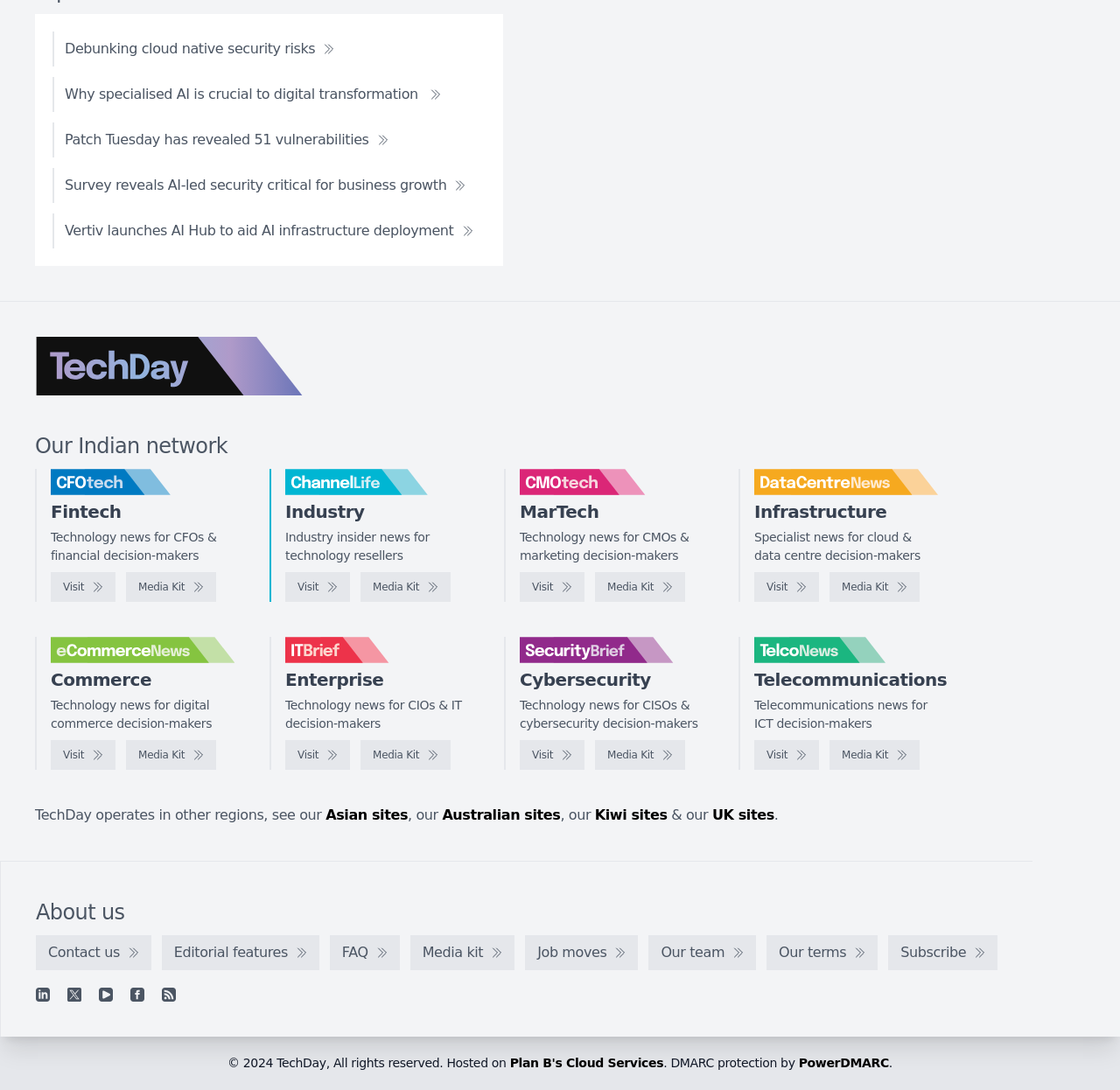Determine the bounding box coordinates of the section to be clicked to follow the instruction: "Log in or sign up". The coordinates should be given as four float numbers between 0 and 1, formatted as [left, top, right, bottom].

None